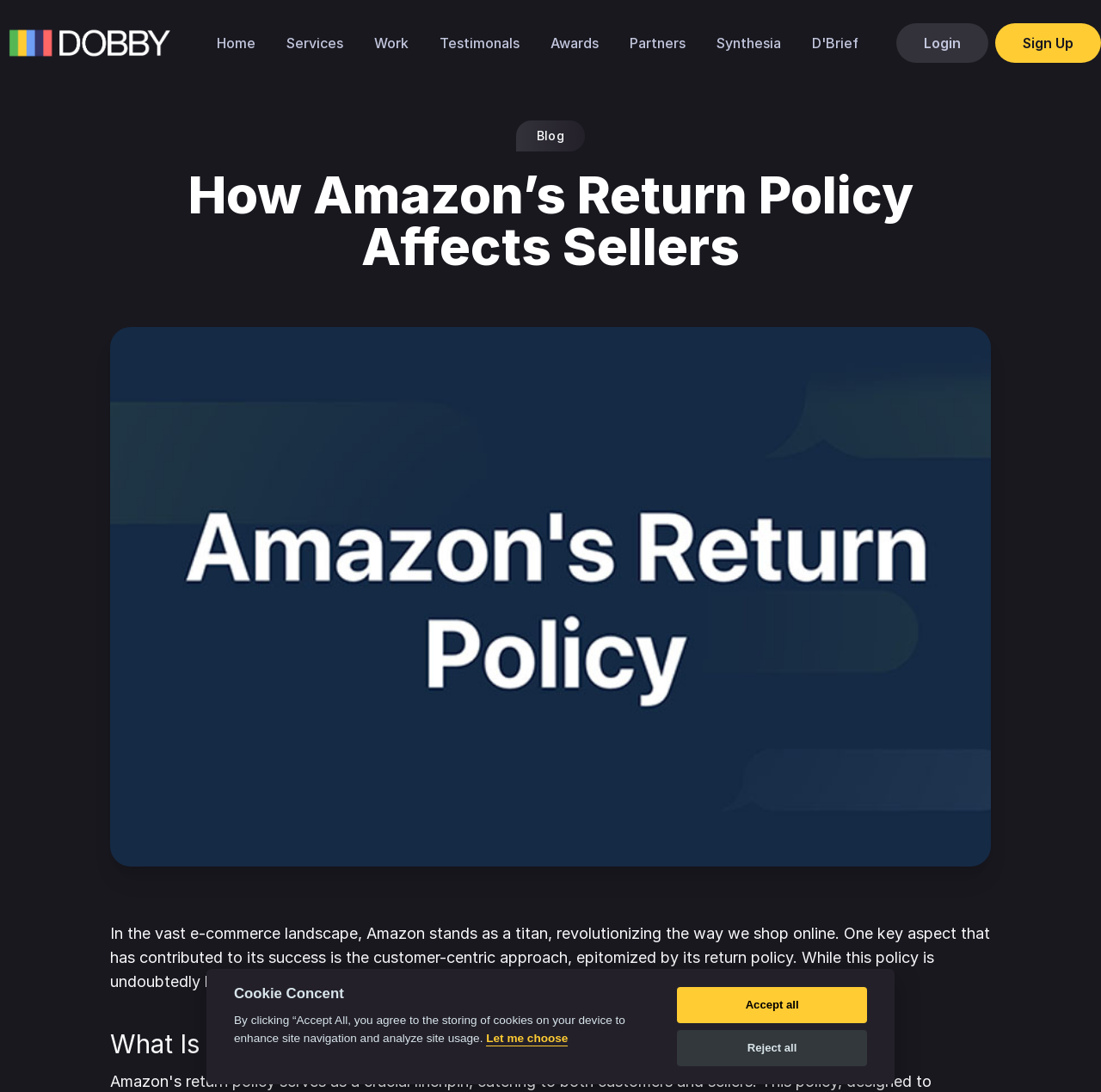Offer a thorough description of the webpage.

The webpage is a professional website for a creative agency called Dobby Ads, specializing in crafting captivating content for Amazon sellers. At the top left corner, there is a logo image with a link to the homepage. Next to it, there is a navigation menu with links to various sections, including Home, Services, Work, Testimonials, Awards, Partners, Synthesia, D'Brief, Login, and Sign Up.

Below the navigation menu, there is a prominent section with a heading that reads "How Amazon's Return Policy Affects Sellers". This section features a large image that takes up most of the width of the page. Below the image, there is a paragraph of text that discusses the implications of Amazon's return policy on sellers.

Further down the page, there is another section with a heading that asks "What Is Amazon's Return Policy?" This section appears to be a continuation of the previous discussion.

At the bottom of the page, there is a modal dialog box with a heading that reads "Cookie Concent". This dialog box contains a message about the use of cookies on the website and provides options to accept or reject them. The dialog box is centered at the bottom of the page and takes up about half of the page's width.

There are also some additional links and elements on the page, including a link to the Blog section and a few buttons and images, but they are not as prominent as the main sections mentioned above.